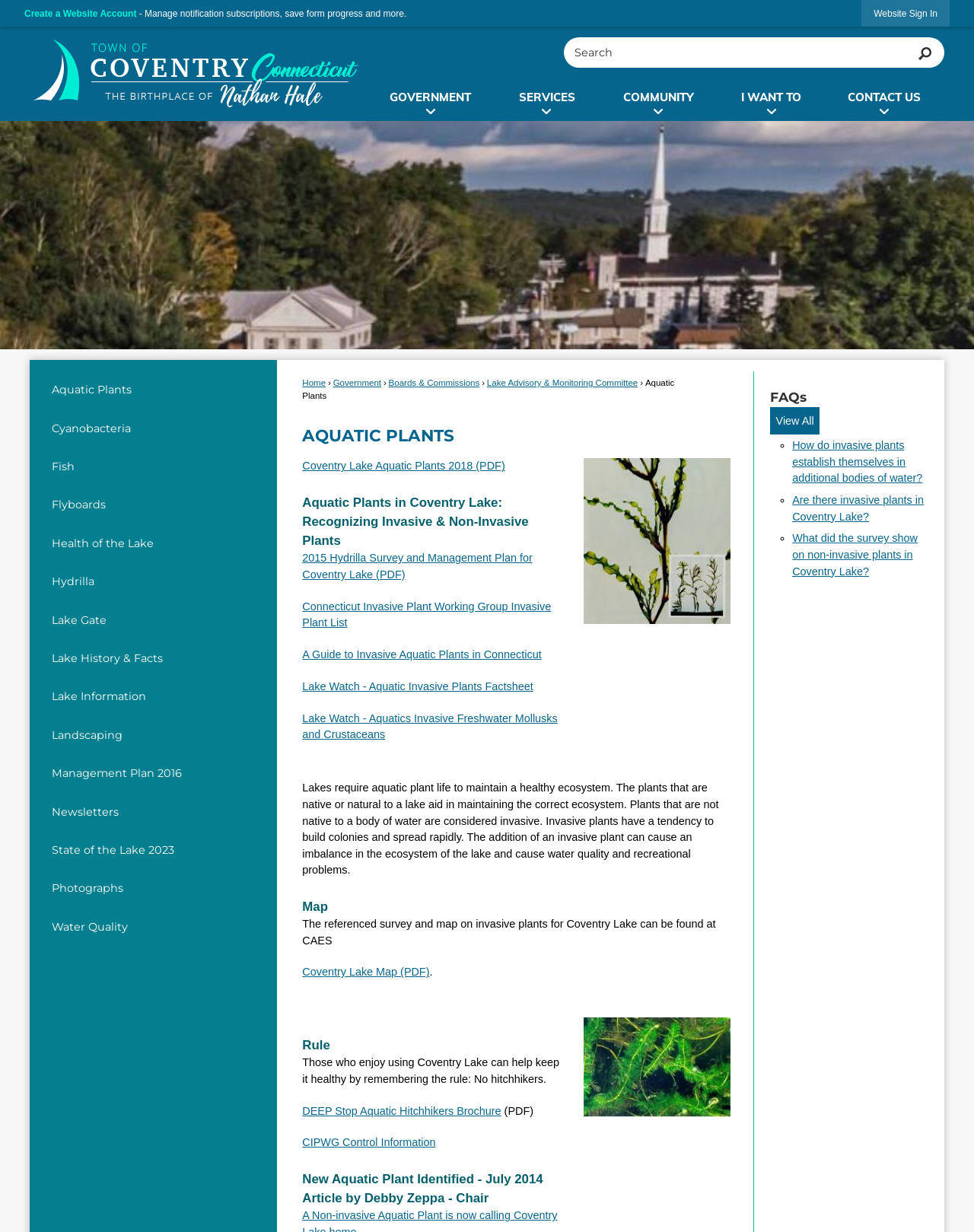Offer a comprehensive description of the webpage’s content and structure.

This webpage is about aquatic plants in Coventry Lake, Connecticut. At the top, there is a navigation menu with links to "Government", "Services", "Community", "I Want To", and "Contact Us". Below this menu, there is a search bar with a "Search" button. 

On the left side, there is a vertical menu with links to various topics related to Coventry Lake, such as "Aquatic Plants", "Cyanobacteria", "Fish", and more. 

The main content of the page is divided into sections. The first section has a heading "AQUATIC PLANTS" and provides information about aquatic plants in Coventry Lake, including their importance in maintaining a healthy ecosystem. There are links to PDF files about Coventry Lake aquatic plants and invasive plant lists. 

Below this section, there is an image of a plant, and then a section about invasive aquatic plants, with links to external resources about invasive plants. 

The next section is about a map of Coventry Lake, with a link to a PDF file of the map. 

Following this, there is a section about rules for using Coventry Lake, with a reminder to not transport invasive plants. There are links to external resources about controlling invasive plants. 

The final section is about frequently asked questions (FAQs) about aquatic plants in Coventry Lake, with links to answers to questions such as how invasive plants establish themselves and what non-invasive plants are found in Coventry Lake.